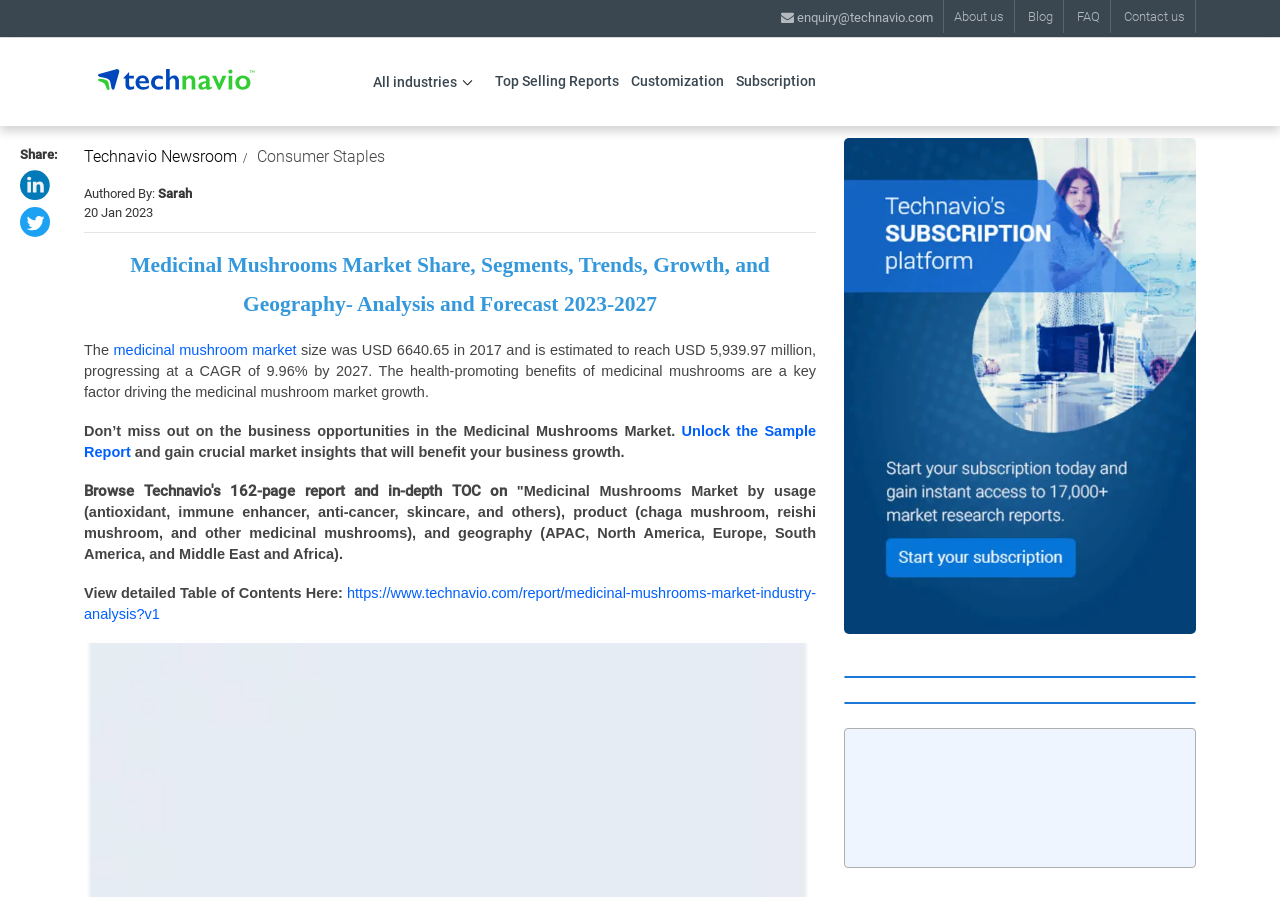Locate the bounding box coordinates of the clickable part needed for the task: "Read about disaster preparedness".

None